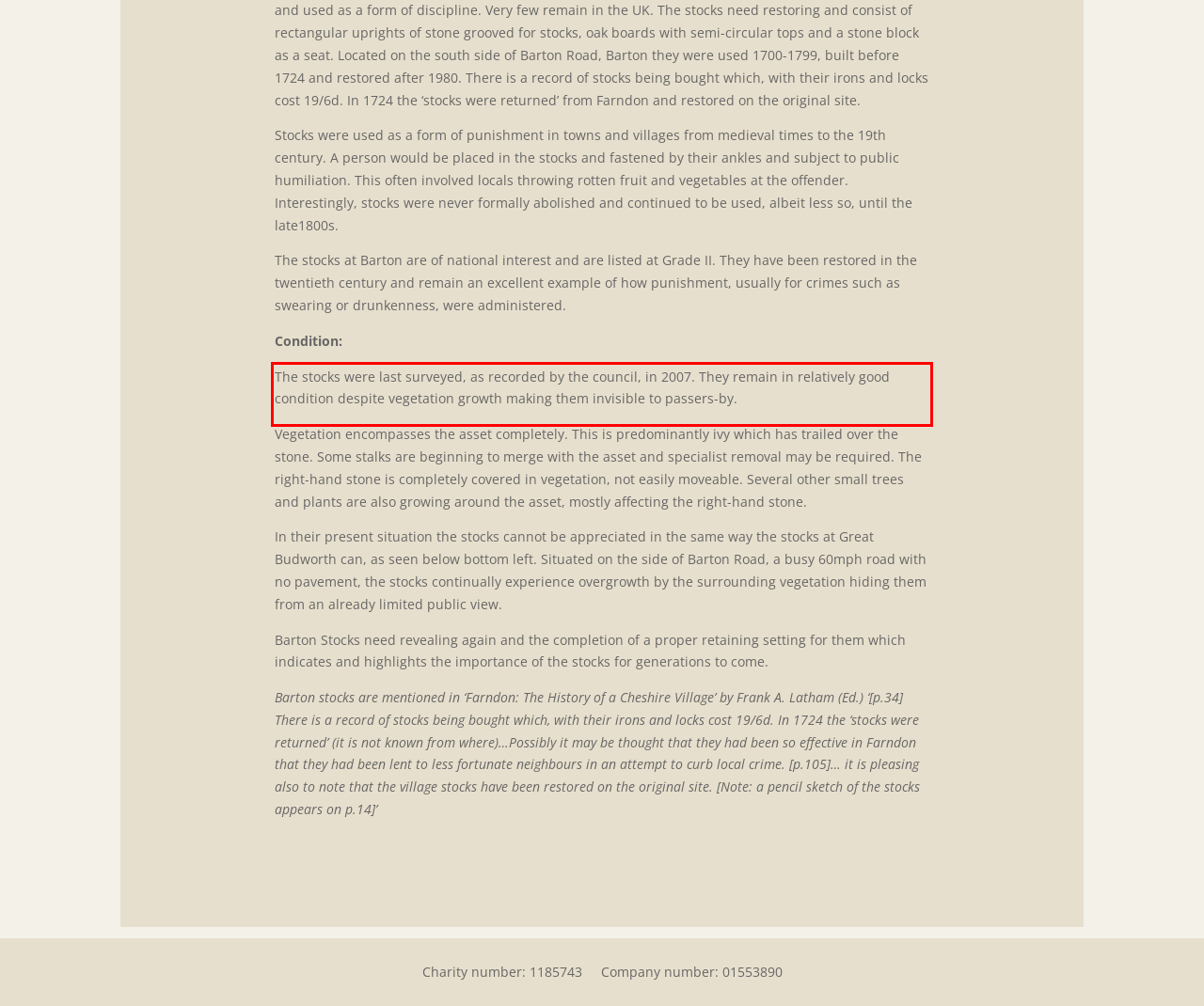Look at the webpage screenshot and recognize the text inside the red bounding box.

The stocks were last surveyed, as recorded by the council, in 2007. They remain in relatively good condition despite vegetation growth making them invisible to passers-by.